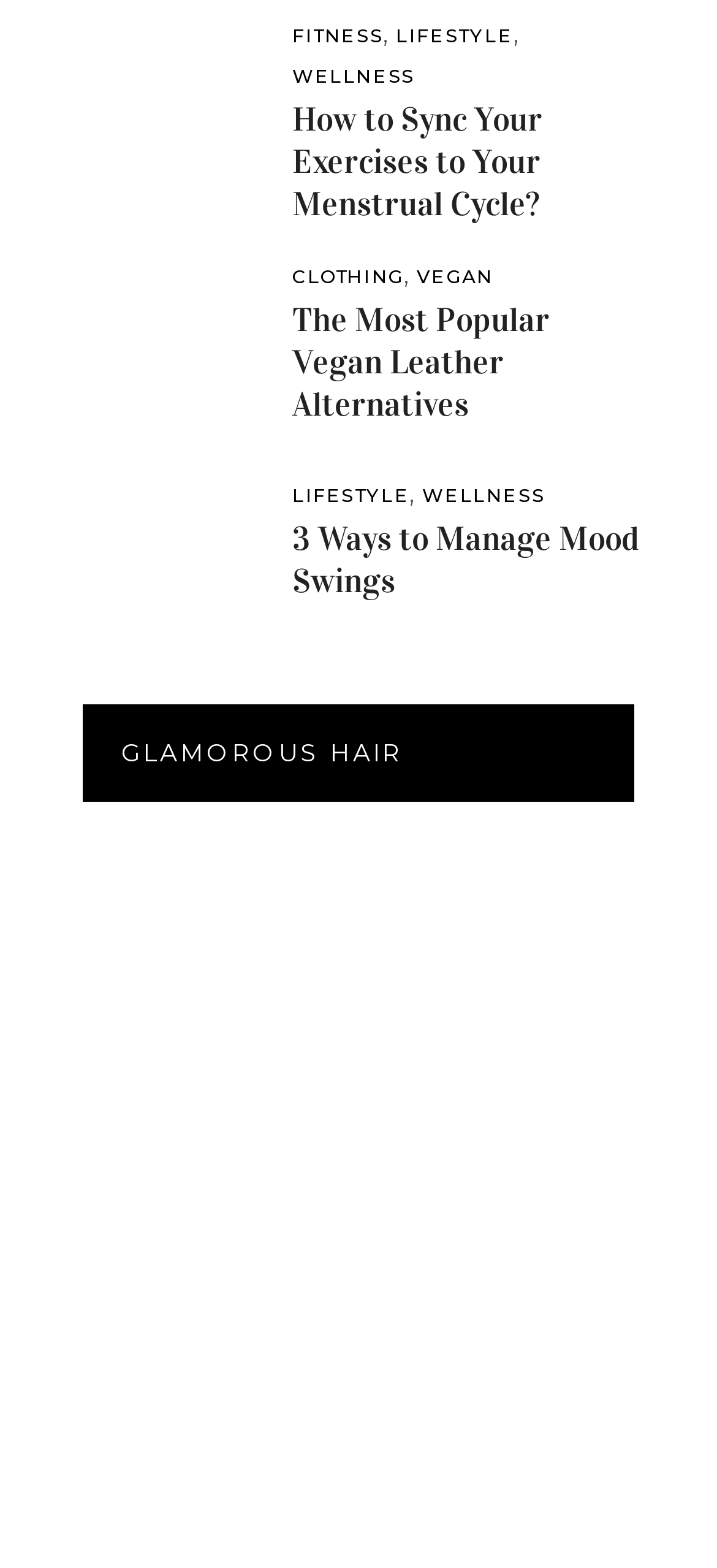Locate the bounding box coordinates of the element that should be clicked to execute the following instruction: "explore GLAMOROUS HAIR section".

[0.115, 0.449, 0.885, 0.511]